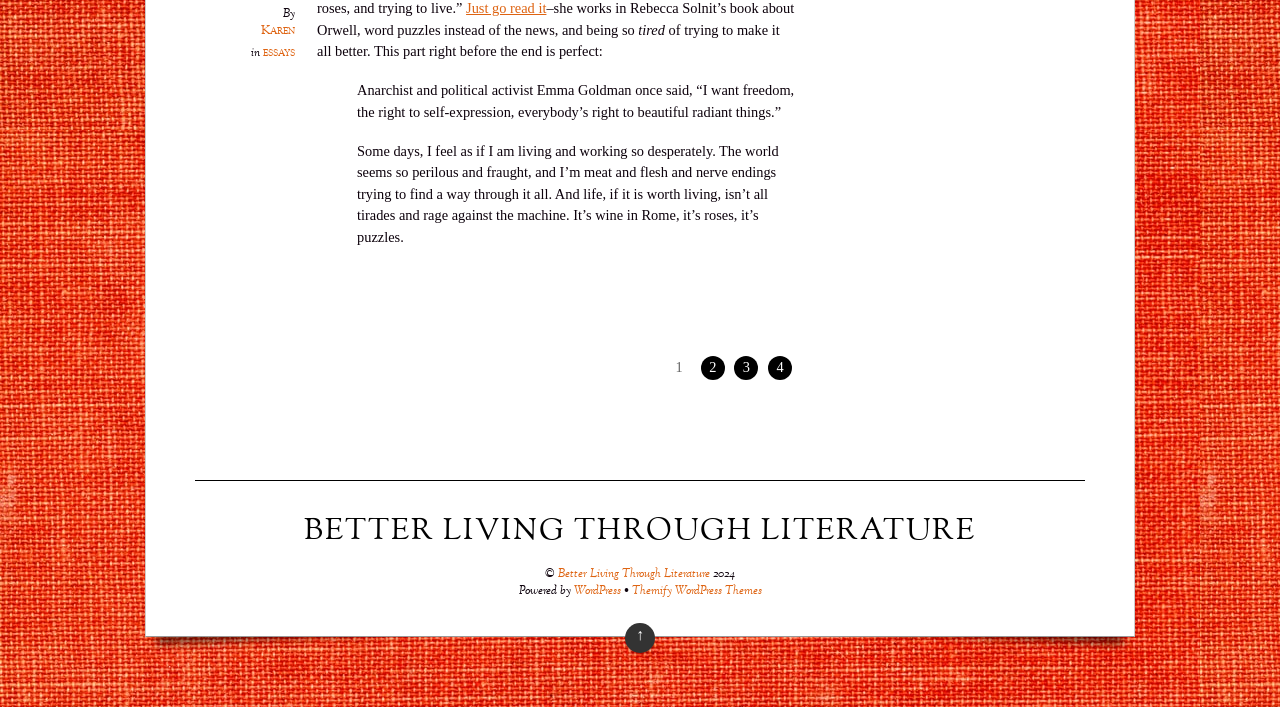What is the quote by Emma Goldman about?
Please answer the question with a detailed response using the information from the screenshot.

The quote by Emma Goldman is 'I want freedom, the right to self-expression, everybody’s right to beautiful radiant things.' which is a StaticText element with bounding box coordinates [0.279, 0.116, 0.62, 0.169]. This quote is about the importance of freedom and self-expression.